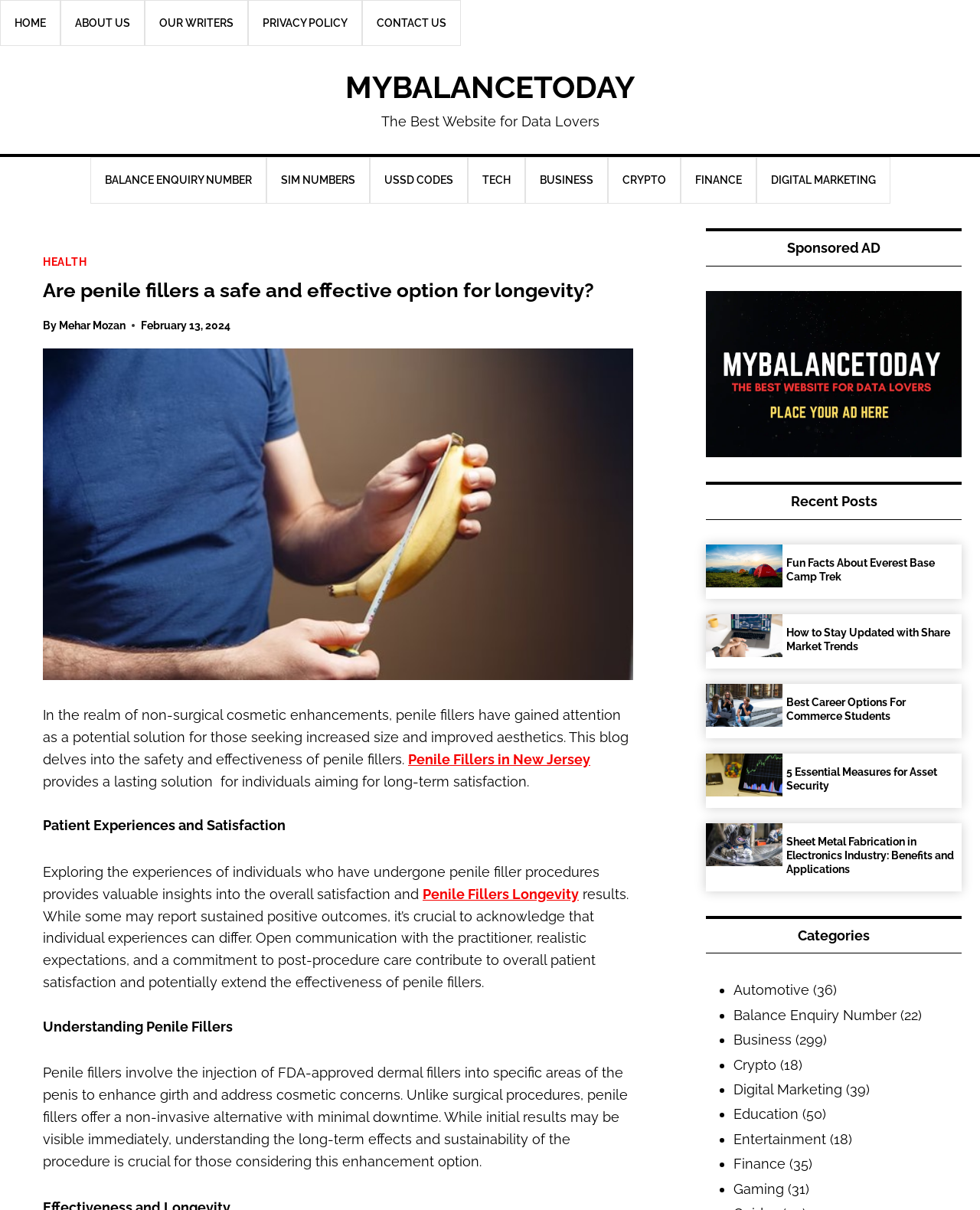Highlight the bounding box coordinates of the region I should click on to meet the following instruction: "Click on the 'HOME' link".

[0.0, 0.0, 0.062, 0.038]